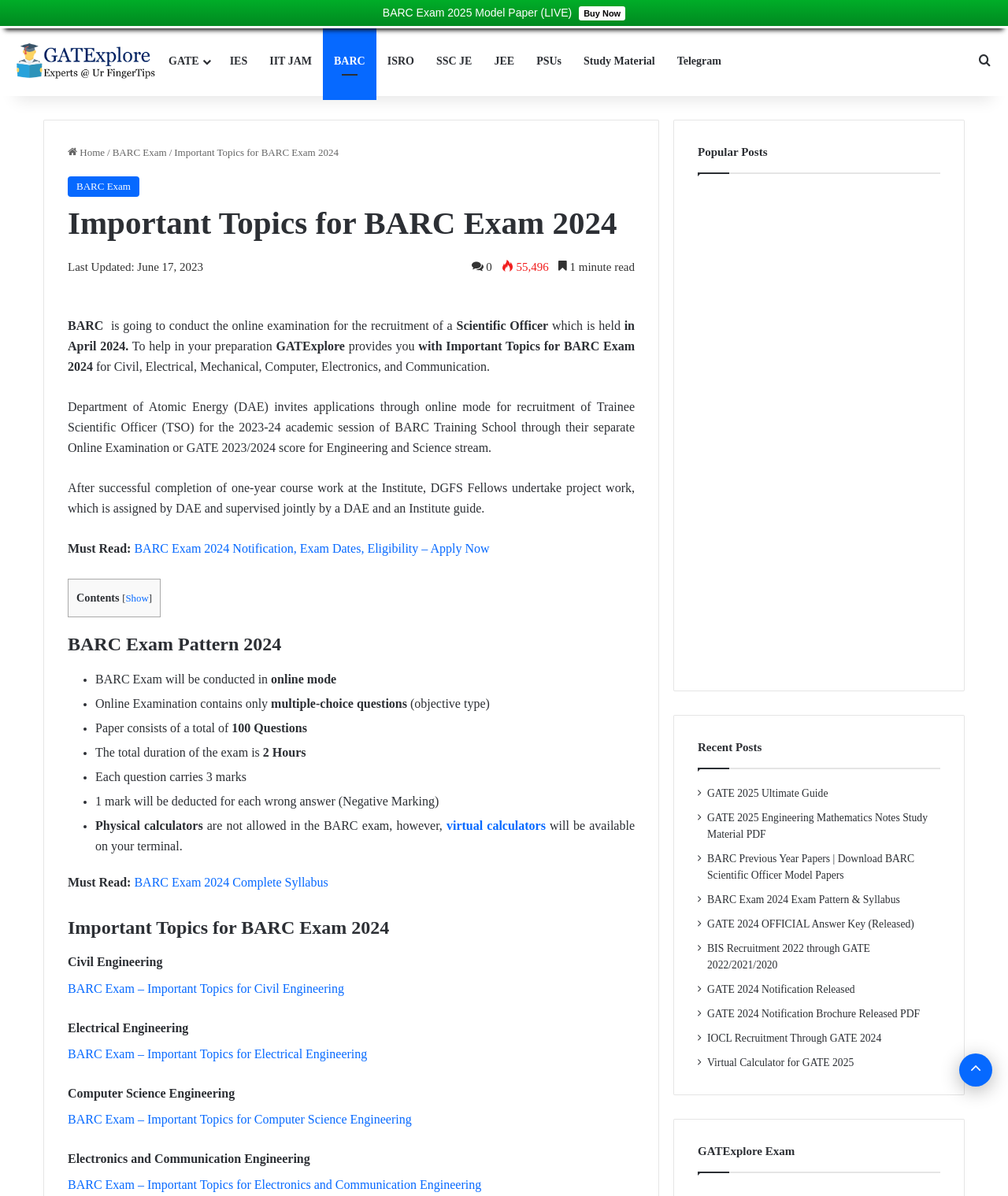Bounding box coordinates must be specified in the format (top-left x, top-left y, bottom-right x, bottom-right y). All values should be floating point numbers between 0 and 1. What are the bounding box coordinates of the UI element described as: Submit Your Article

None